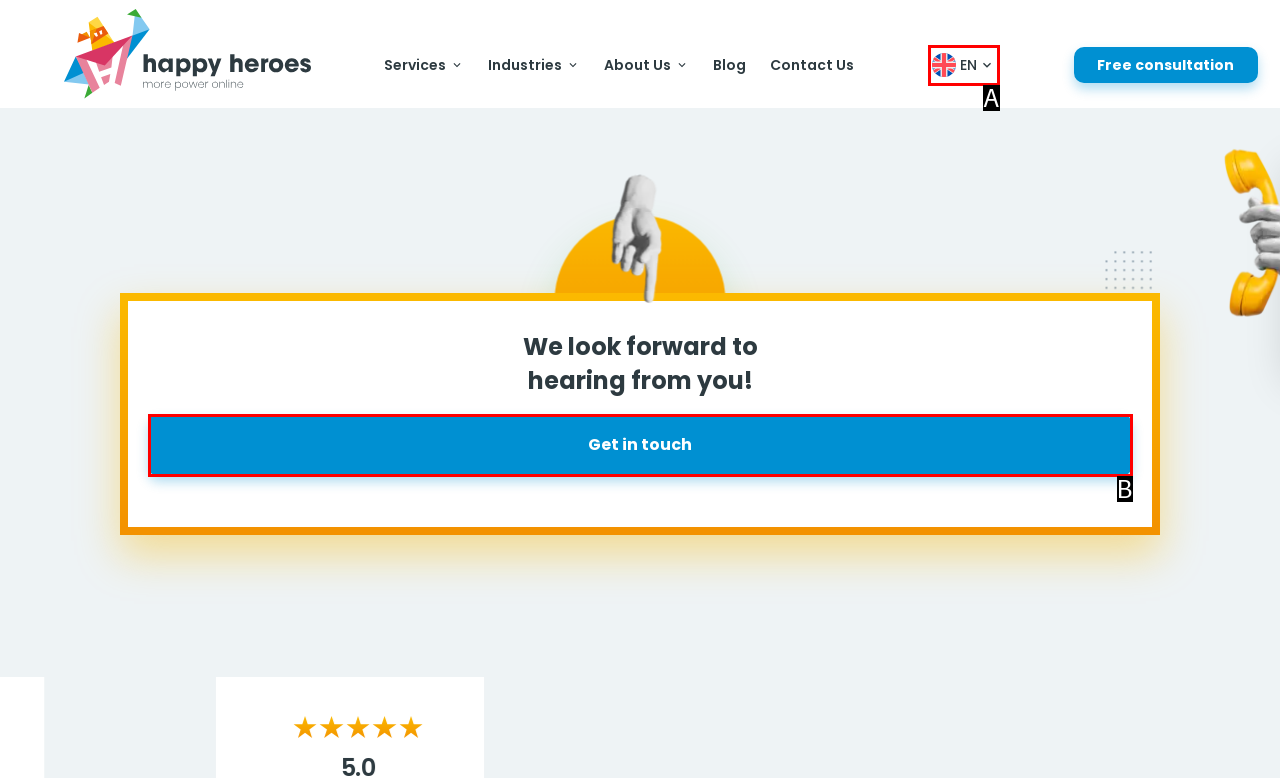Determine the HTML element that best aligns with the description: Current language is: en
Answer with the appropriate letter from the listed options.

A